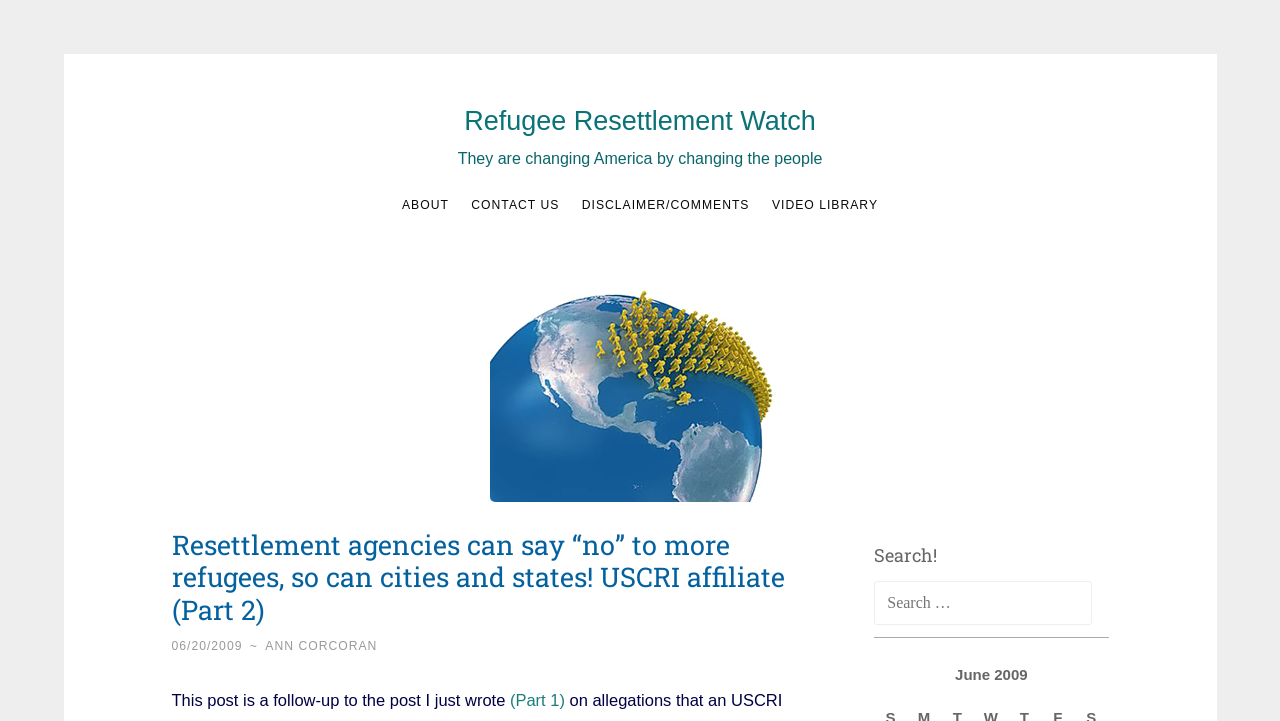What is the date of this post?
Please provide a comprehensive answer to the question based on the webpage screenshot.

I found the date of the post by looking at the link element with the text '06/20/2009' which is located below the heading of the post.